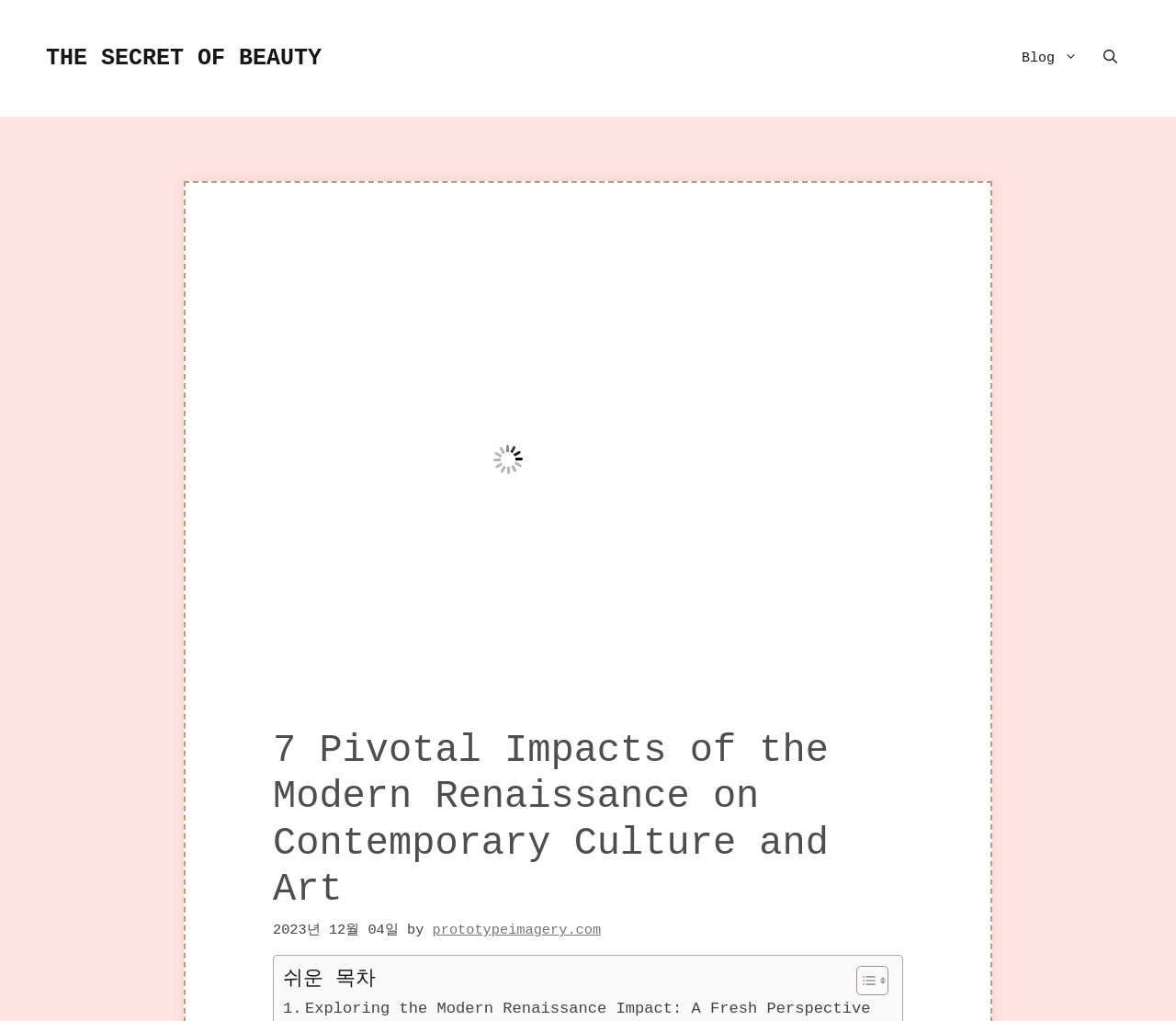Detail the webpage's structure and highlights in your description.

The webpage is about the impact of the Modern Renaissance on contemporary culture and art. At the top, there is a navigation bar with three links: "THE SECRET OF BEAUTY", "Blog", and a search button. Below the navigation bar, there is a large image titled "Unveiling the Modern Renaissance: A Profound Influence on Contemporary Culture and Art".

The main content area is divided into two sections. The first section has a heading that reads "7 Pivotal Impacts of the Modern Renaissance on Contemporary Culture and Art", followed by a timestamp "2023년 12월 04일" and the author's name "prototypeimagery.com". 

The second section is a table of contents with a title "쉬운 목차" (which means "Easy Table of Contents" in Korean) and a toggle button to expand or collapse the table. The table of contents has several links, including ". Exploring the Modern Renaissance Impact: A Fresh Perspective" at the bottom.

There are several images on the page, including the main image, two small icons next to the toggle button, and possibly others within the table of contents. Overall, the webpage has a clear structure, with a prominent image and a well-organized content area.